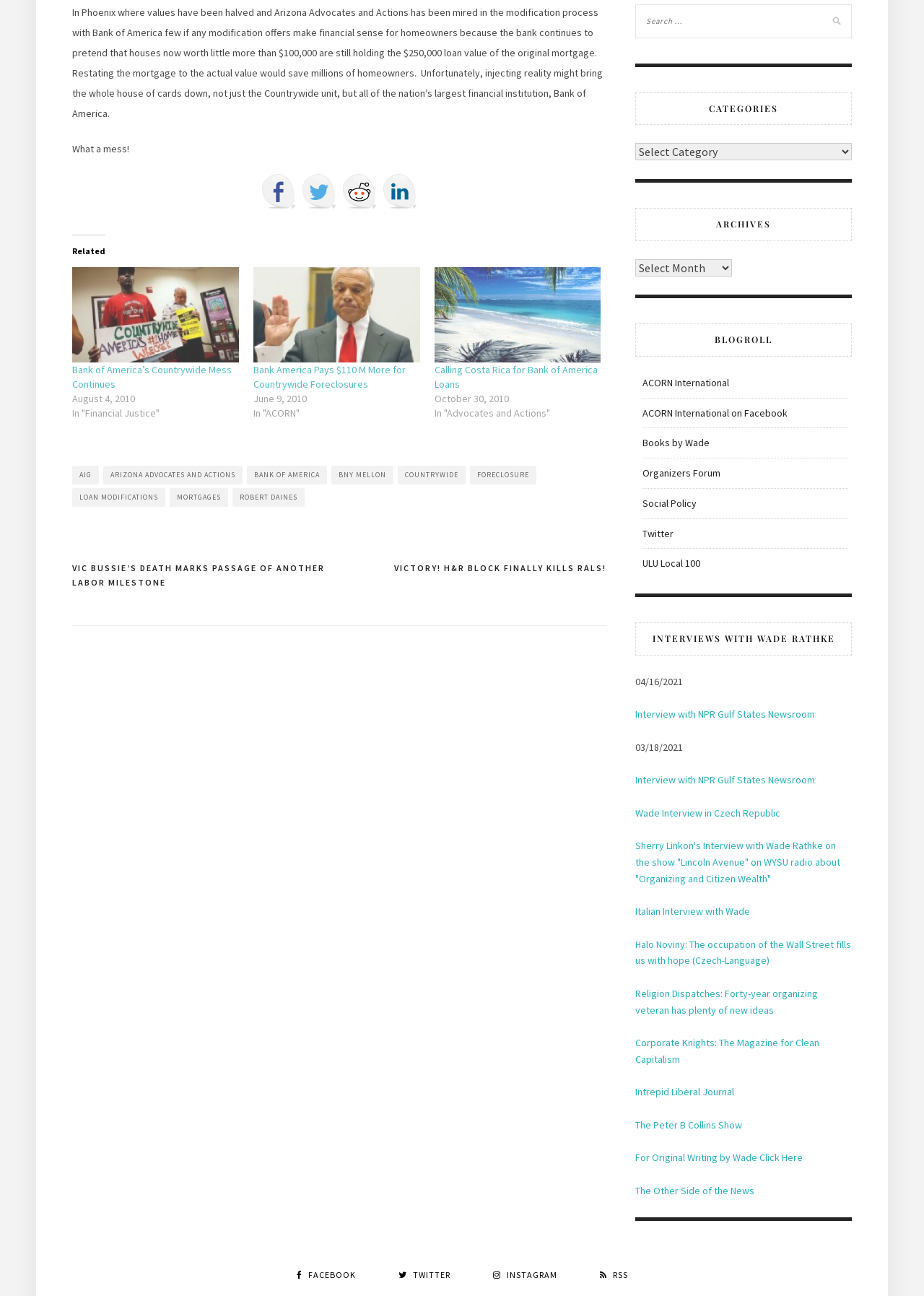Find the bounding box coordinates for the area you need to click to carry out the instruction: "Read the post 'Bank of America’s Countrywide Mess Continues'". The coordinates should be four float numbers between 0 and 1, indicated as [left, top, right, bottom].

[0.078, 0.28, 0.251, 0.301]